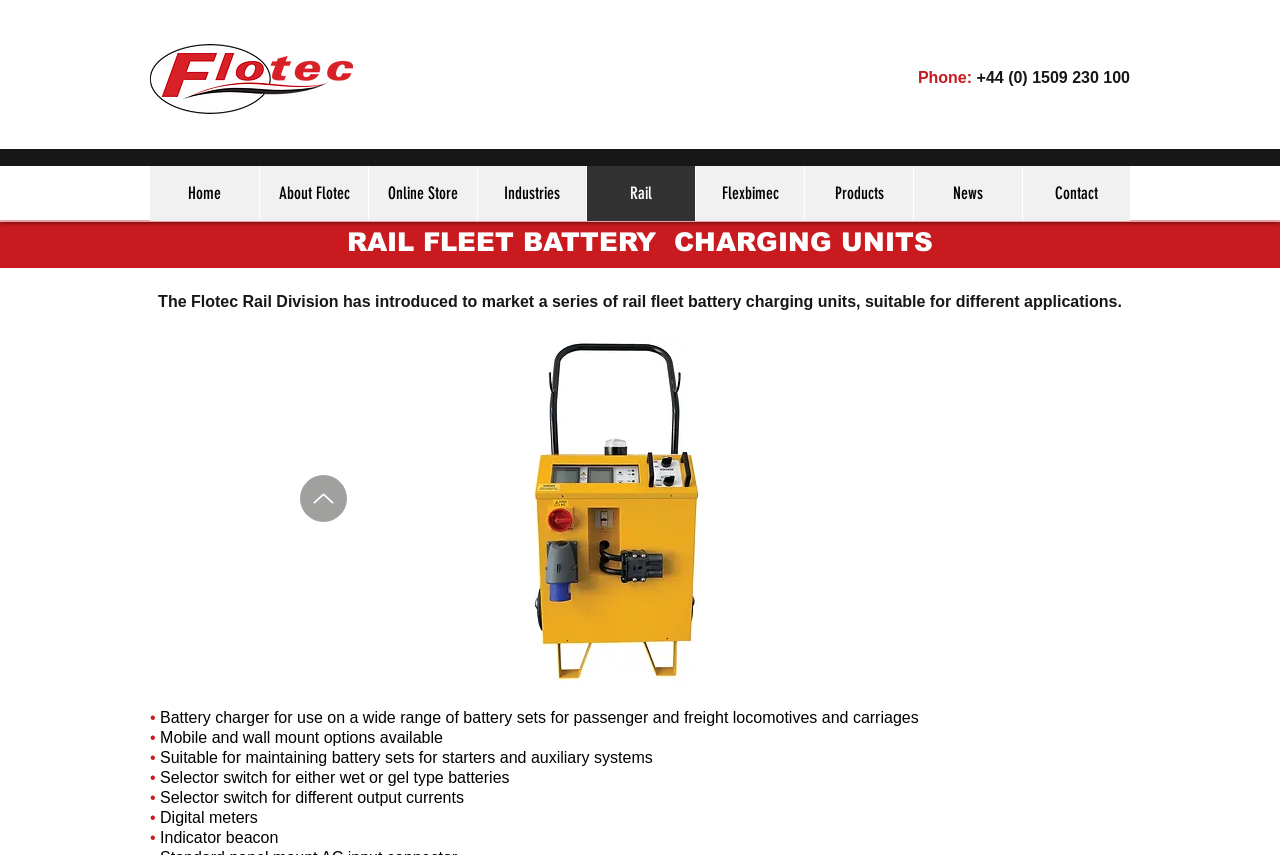What is the phone number of Flotec Industrial Limited?
Please provide a comprehensive answer to the question based on the webpage screenshot.

The phone number can be found in the heading element with the text 'Phone: +44 (0) 1509 230 100'.